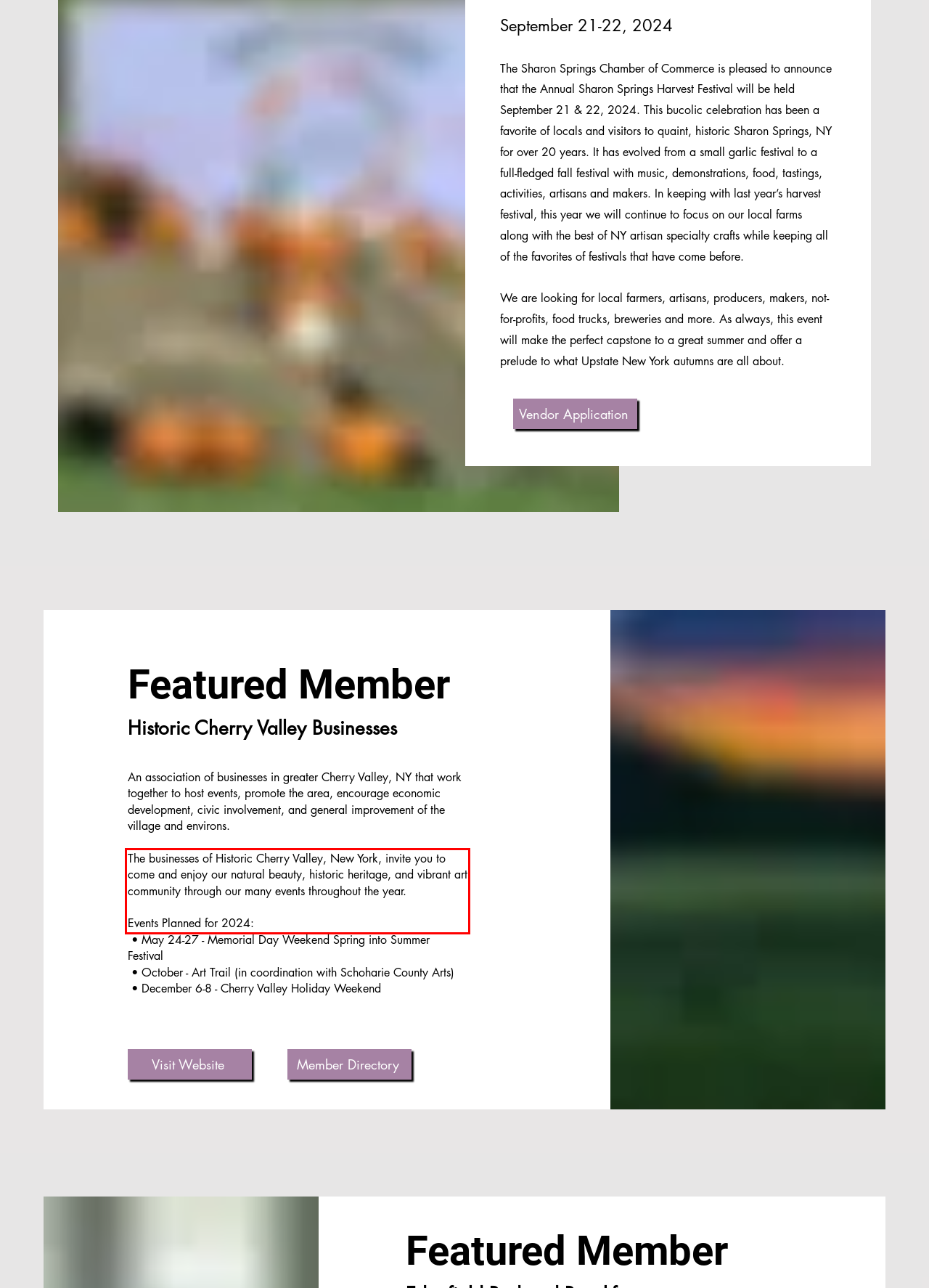Please examine the webpage screenshot containing a red bounding box and use OCR to recognize and output the text inside the red bounding box.

The businesses of Historic Cherry Valley, New York, invite you to come and enjoy our natural beauty, historic heritage, and vibrant art community through our many events throughout the year. Events Planned for 2024: